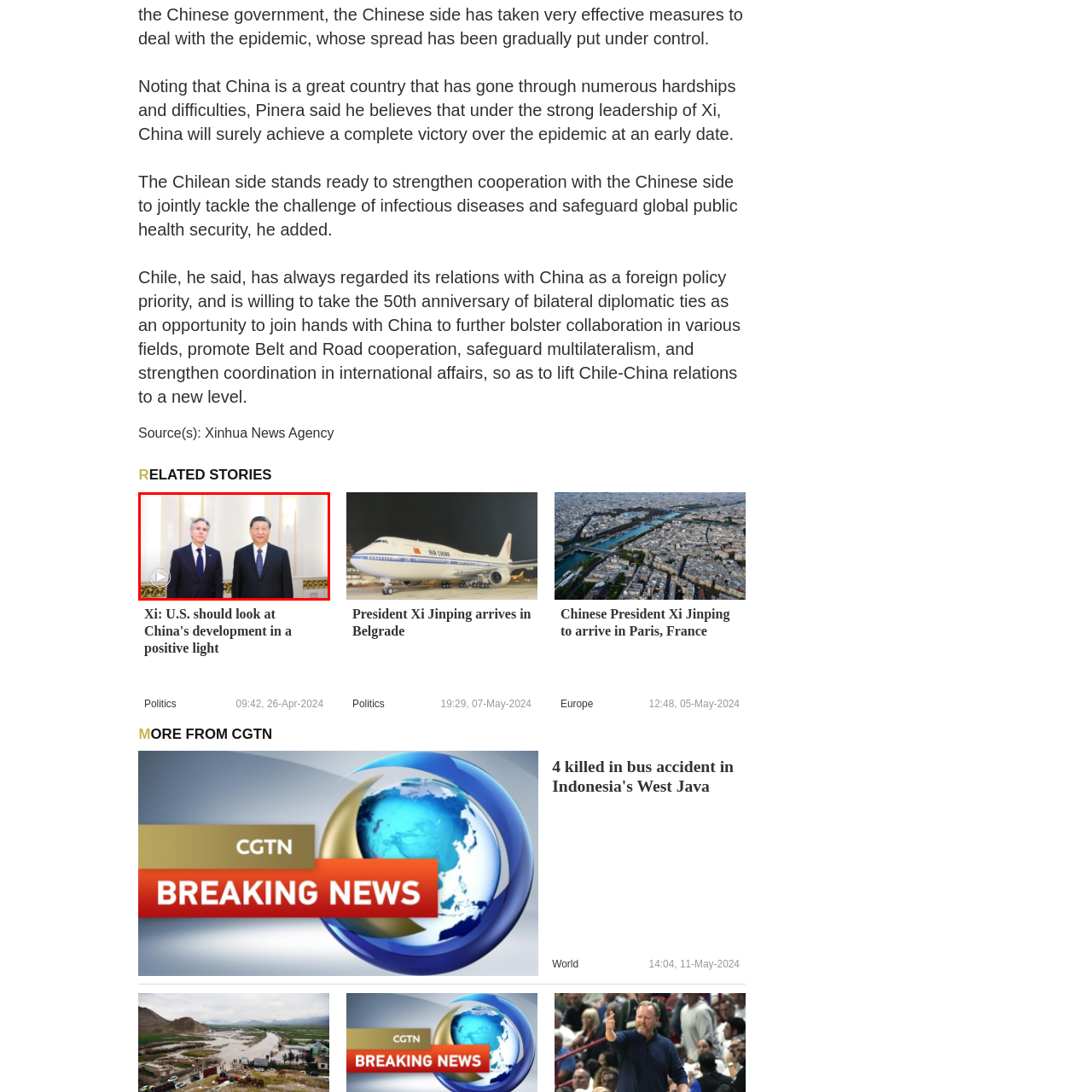Elaborate on the image enclosed by the red box with a detailed description.

In this significant moment captured in the image, two prominent leaders are seen standing side by side. On the left is Antony Blinken, the U.S. Secretary of State, while on the right is Xi Jinping, the President of China. Both are dressed in formal attire, with Blinken in a dark suit and a light-colored tie, and Xi in a classic black suit paired with a darker tie, symbolizing their roles in international diplomacy. The backdrop features elegant, understated decor typical of high-stakes diplomatic meetings, highlighting the solemnity and importance of their discussion. This meeting likely revolves around critical topics such as global cooperation, trade relations, and regional security, reflecting the ongoing dialogue between the two nations. The presence of a playback icon indicates that this image may be linked to a video segment further detailing their discussions or related news.